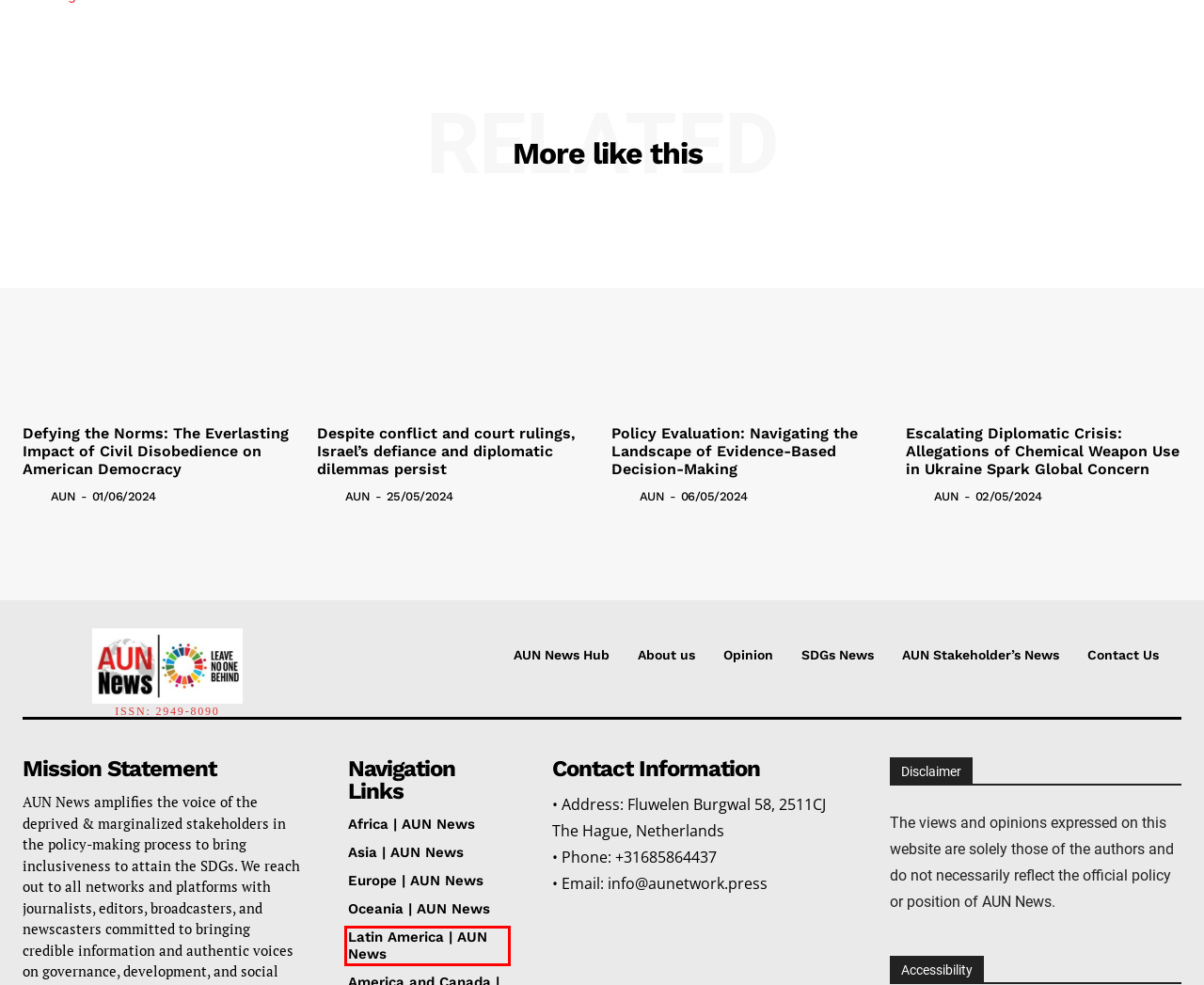You are given a webpage screenshot where a red bounding box highlights an element. Determine the most fitting webpage description for the new page that loads after clicking the element within the red bounding box. Here are the candidates:
A. Africa | AUN News Archives
B. Asia | AUN News Archives
C. Marginalized Groups News | AUN News - AUN News
D. Oceania News Archives
E. Policy Makers - AUN News
F. Conflict: causes, effects, regulations News | AUN News Archives
G. Europe | AUN News Archives
H. Latin America | AUN News Archives

H